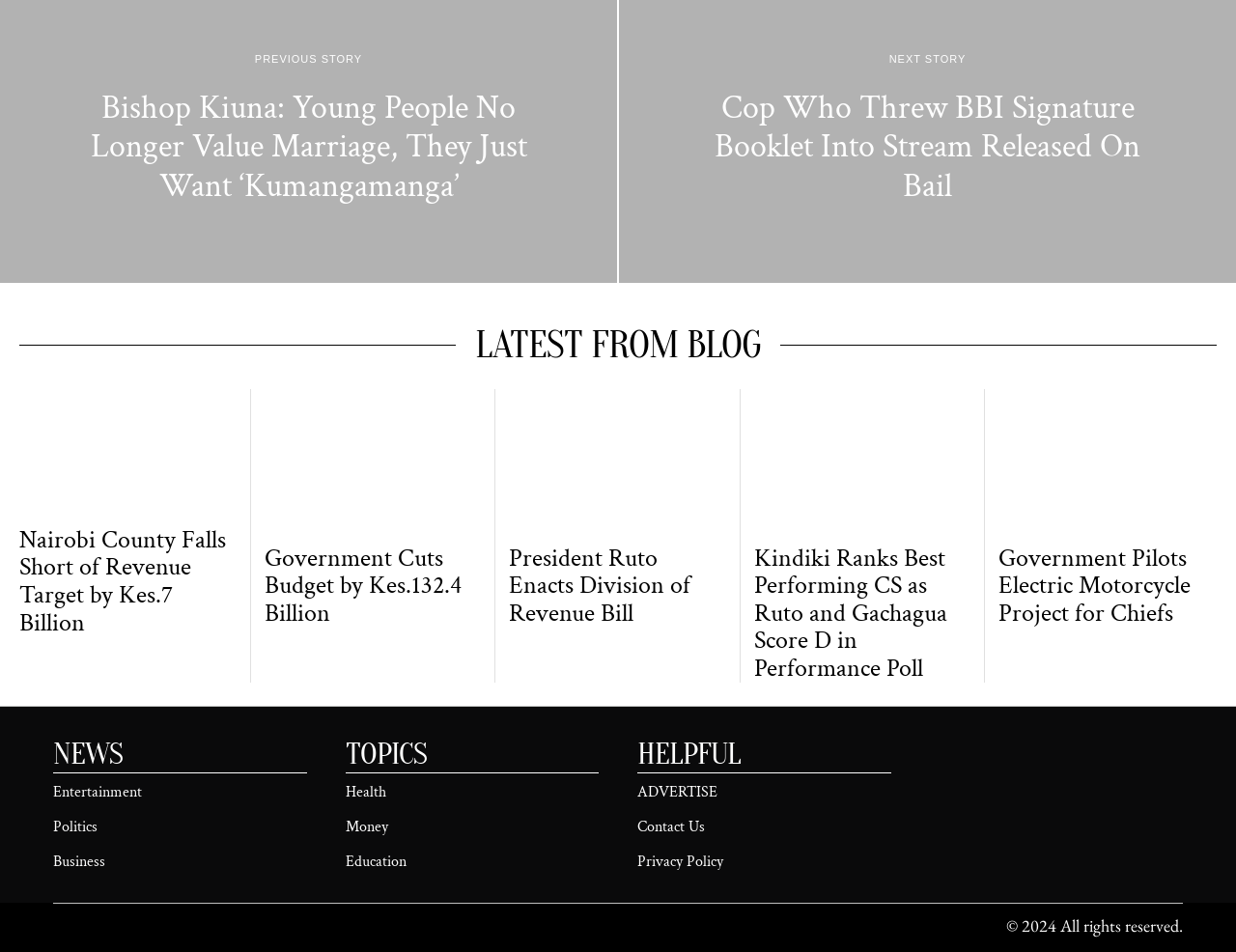What is the year mentioned in the copyright notice at the bottom of the page?
Craft a detailed and extensive response to the question.

The copyright notice at the bottom of the page mentions the year '2024', indicating that the website's content is copyrighted until that year.